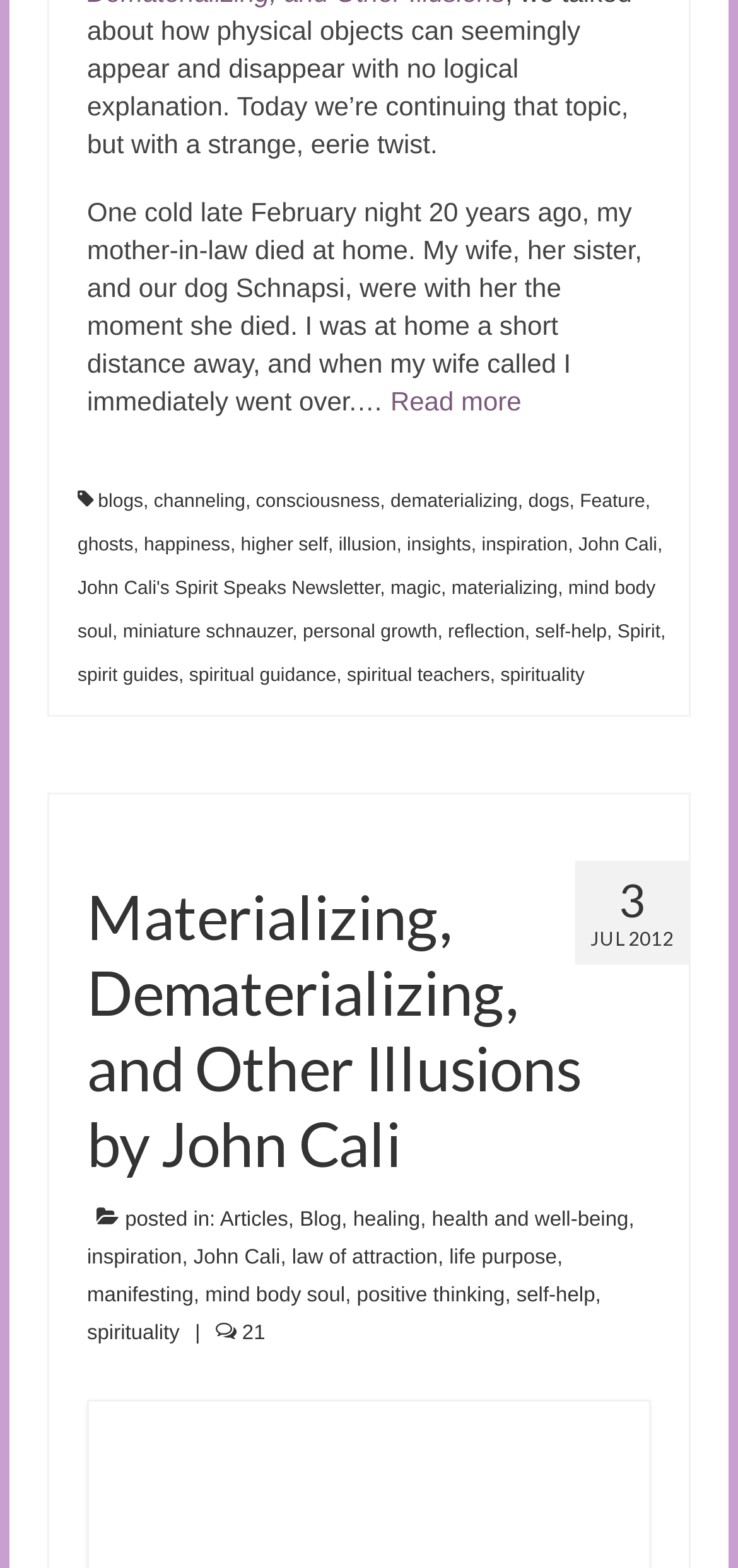Identify the bounding box for the UI element described as: "spirituality". Ensure the coordinates are four float numbers between 0 and 1, formatted as [left, top, right, bottom].

[0.678, 0.425, 0.792, 0.438]